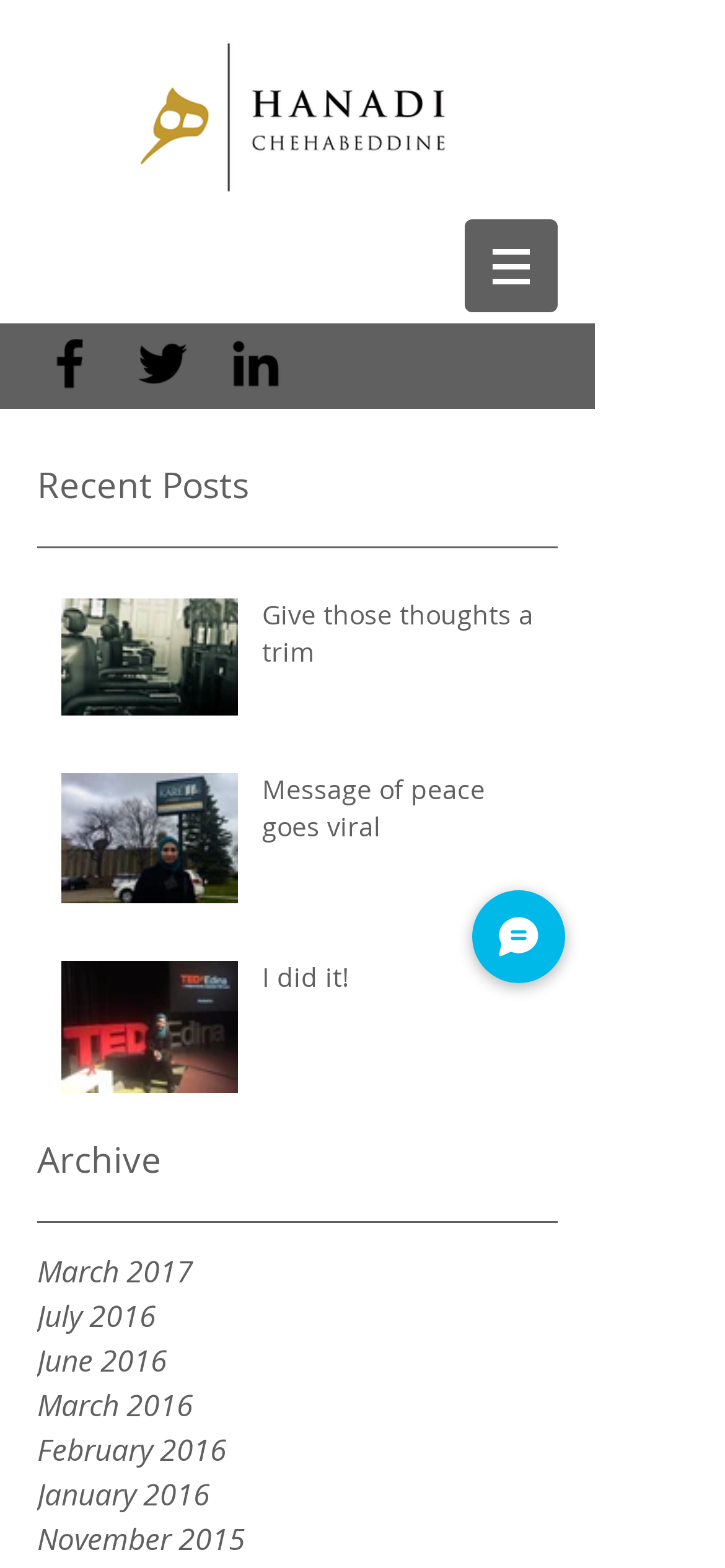Reply to the question below using a single word or brief phrase:
What is the purpose of the 'Chat' button?

To initiate a chat